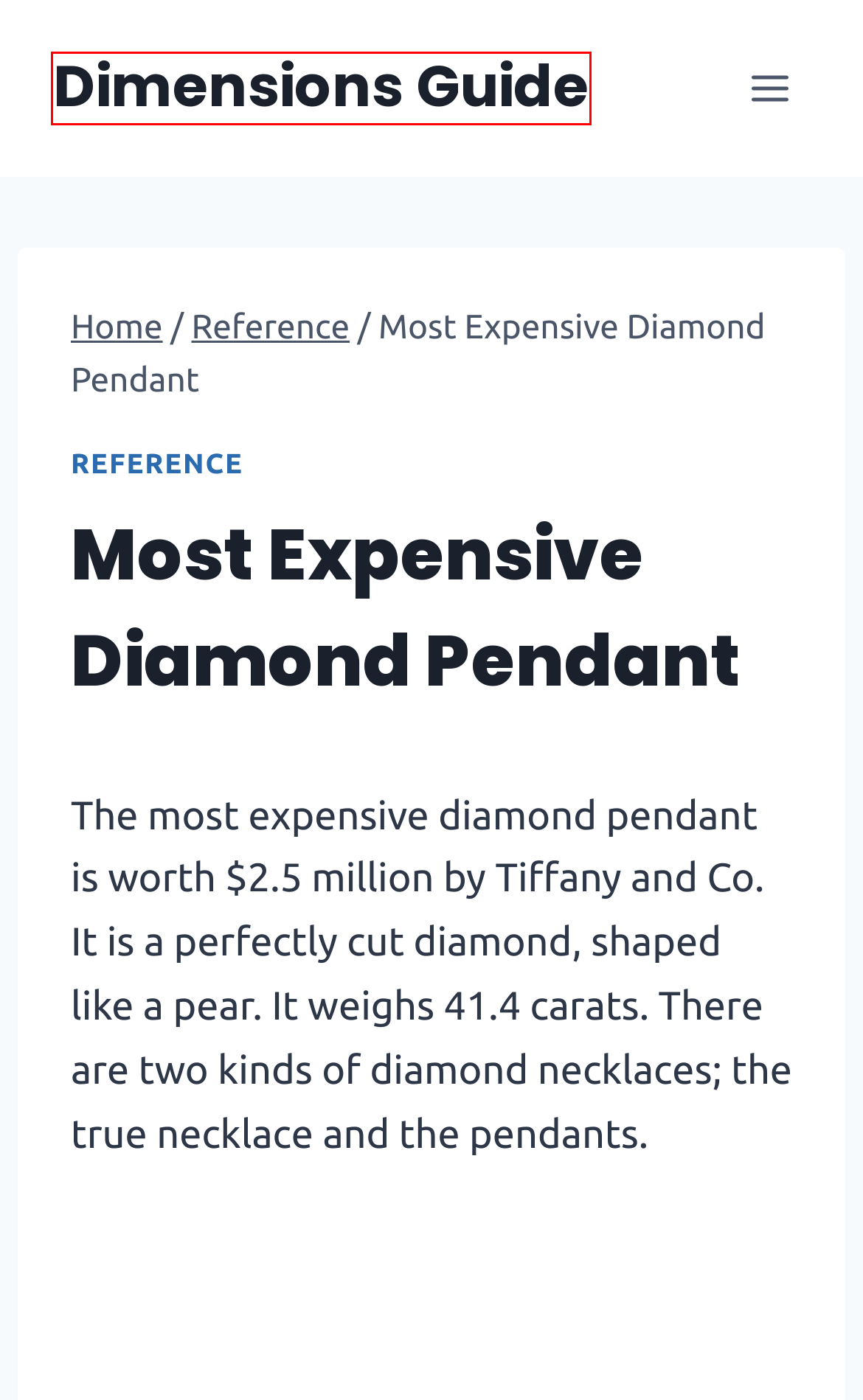Look at the screenshot of a webpage with a red bounding box and select the webpage description that best corresponds to the new page after clicking the element in the red box. Here are the options:
A. Most Expensive Diamond Necklaces - Dimensions Guide
B. Site Index - Dimensions Guide
C. How Big is a 9 Volt Battery - Dimensions Guide
D. Ski Boot Size Conversion - Dimensions Guide
E. Average Diamond Size in UK - Dimensions Guide
F. Reference Archives - Dimensions Guide
G. Dimensions Guide - Because Size Matters
H. Most Expensive Diamond Engagement Ring - Dimensions Guide

G